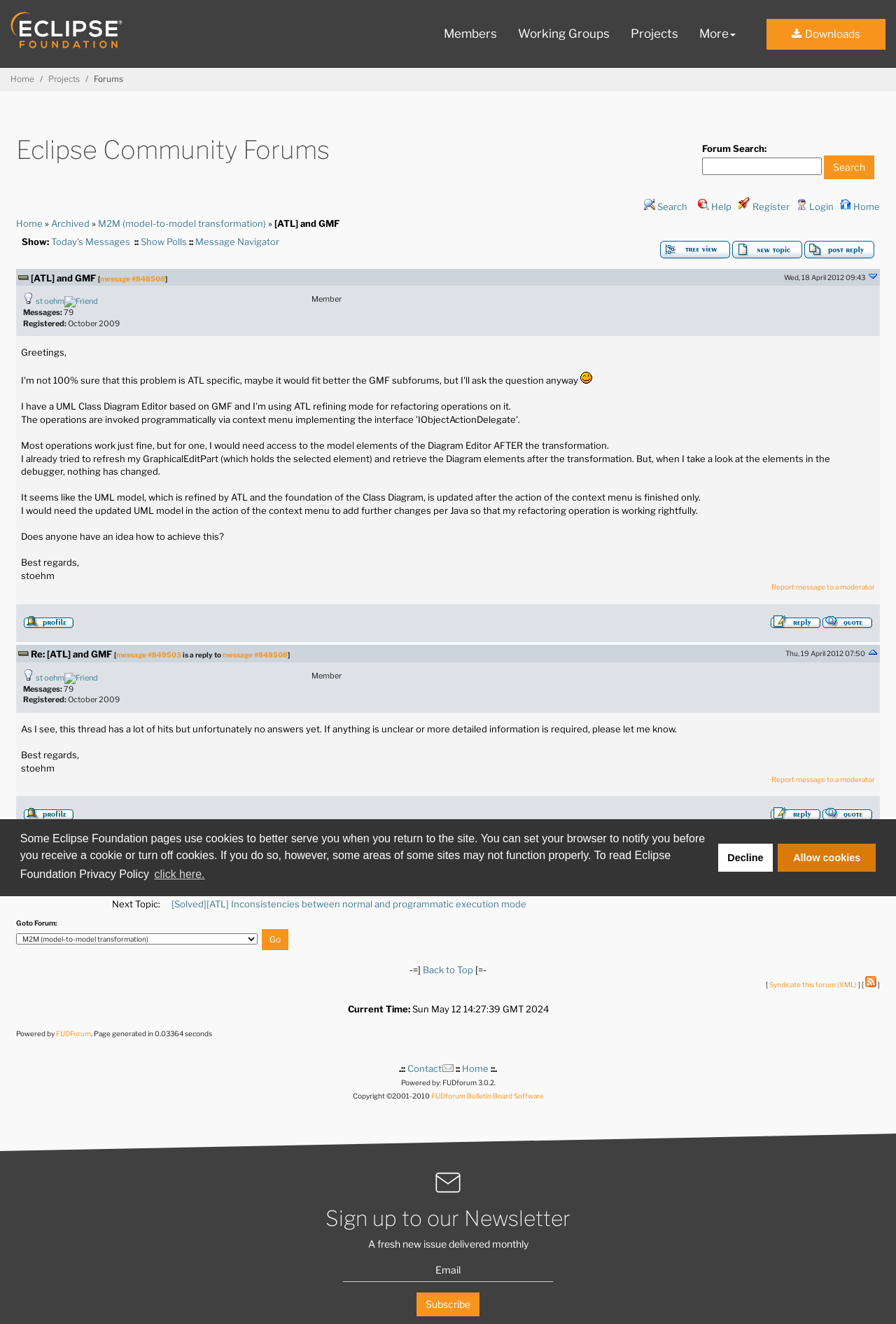Given the webpage screenshot, identify the bounding box of the UI element that matches this description: "Register".

[0.823, 0.152, 0.881, 0.16]